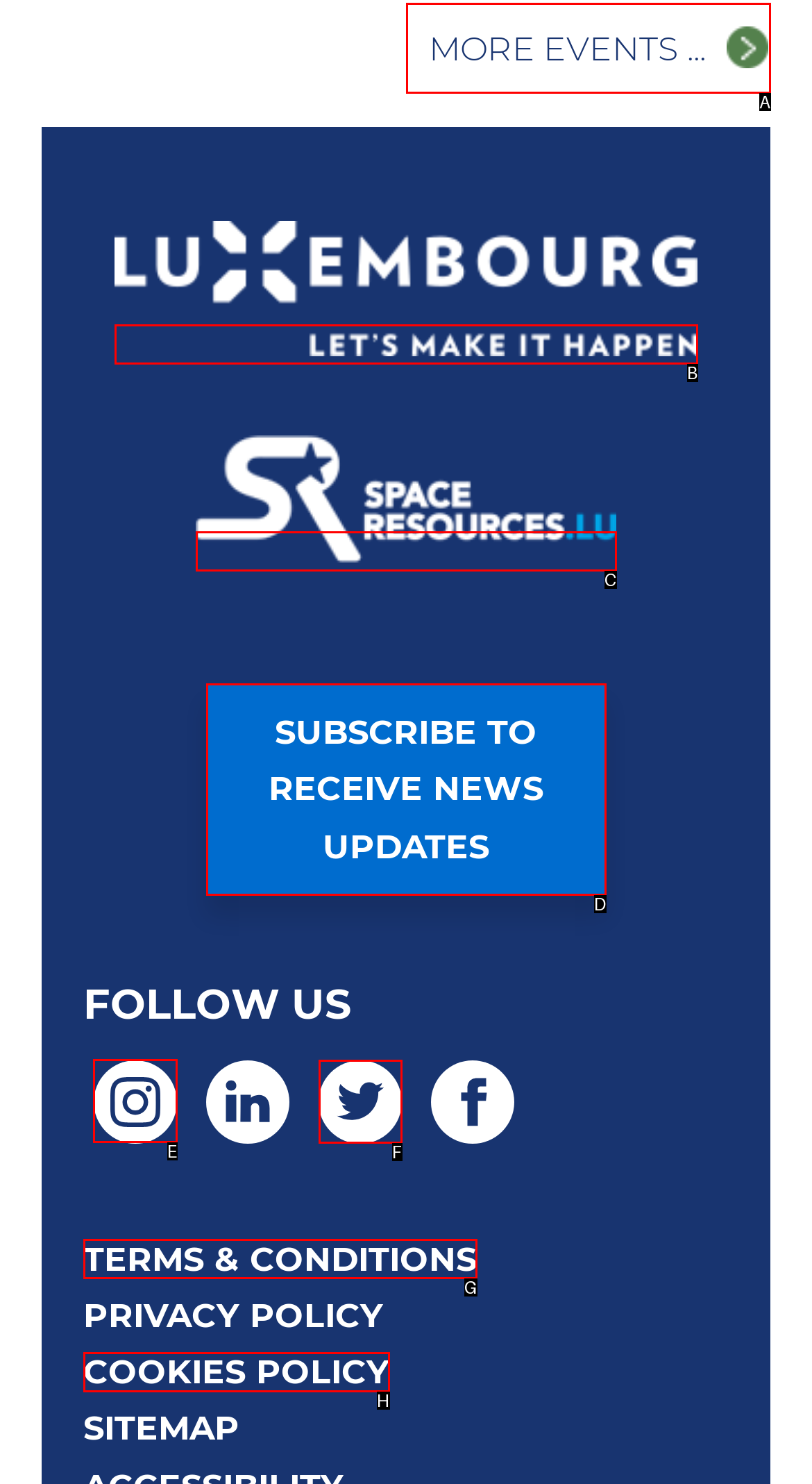To execute the task: Follow us on Instagram, which one of the highlighted HTML elements should be clicked? Answer with the option's letter from the choices provided.

E